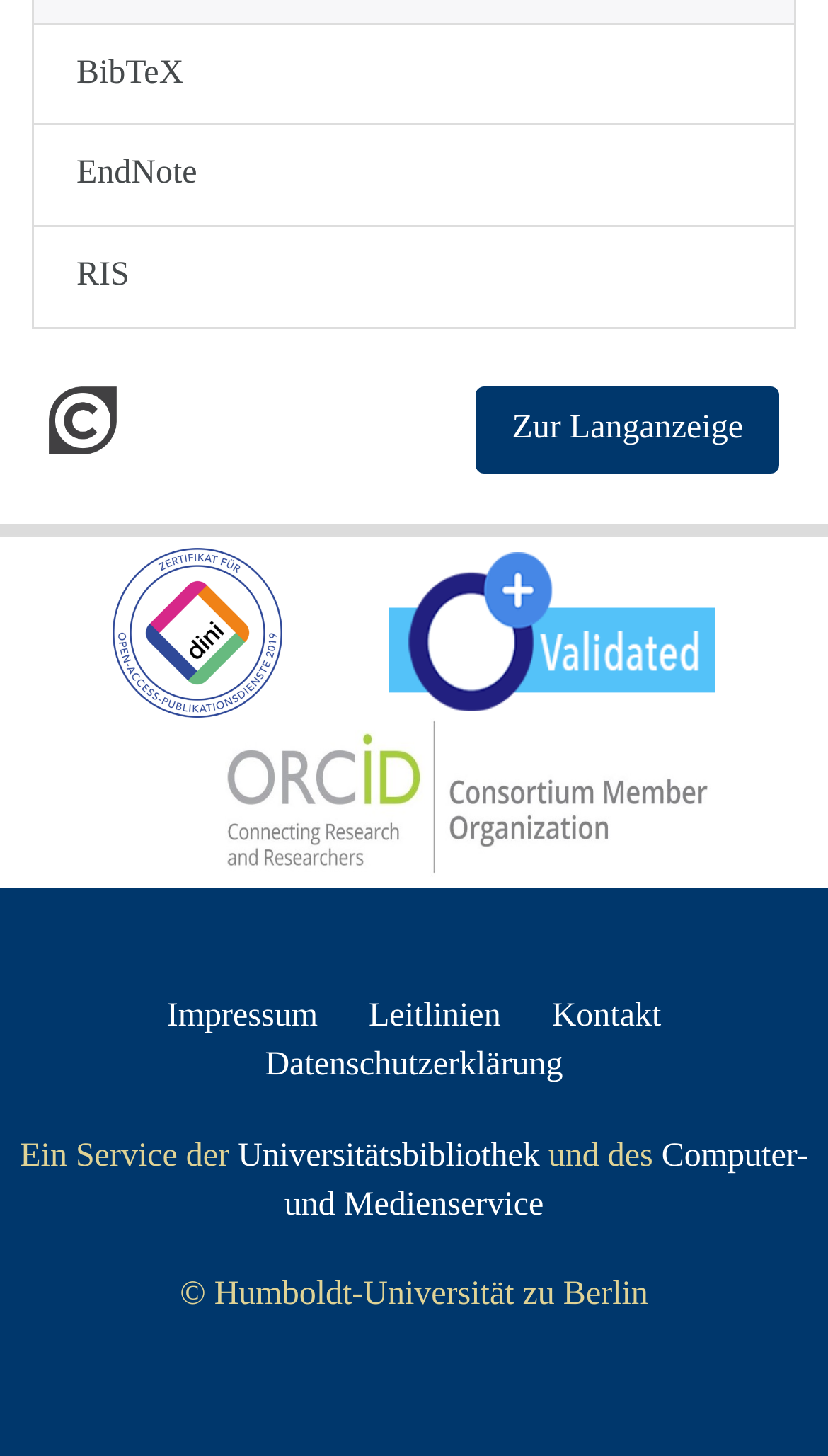What is the name of the certification obtained in 2019?
Please analyze the image and answer the question with as much detail as possible.

I found a link on the webpage that mentions 'DINI-Zertifikat 2019'. This suggests that the certification obtained in 2019 is the DINI-Zertifikat 2019.